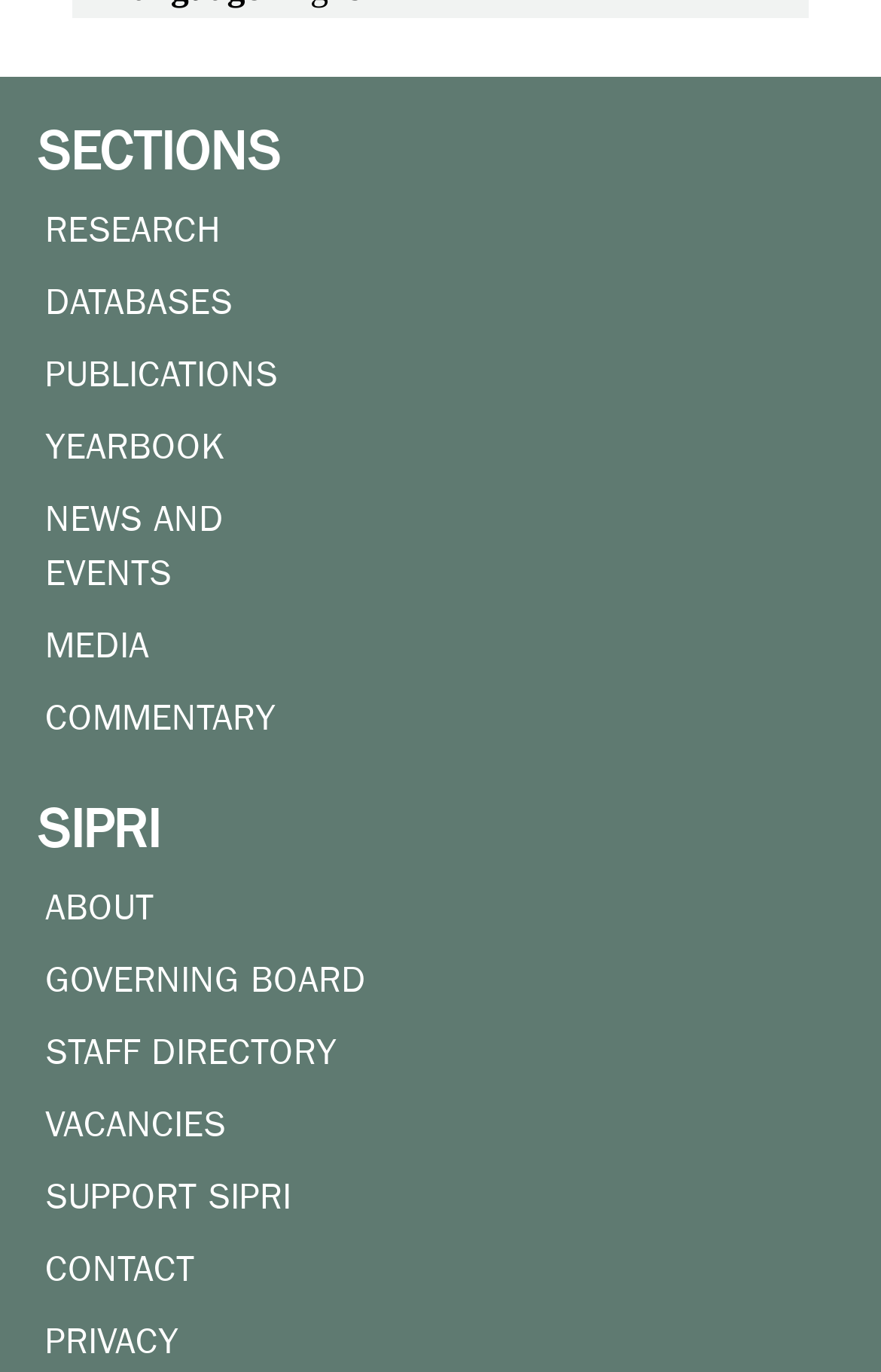Locate the bounding box coordinates of the area that needs to be clicked to fulfill the following instruction: "view publications". The coordinates should be in the format of four float numbers between 0 and 1, namely [left, top, right, bottom].

[0.051, 0.261, 0.315, 0.287]